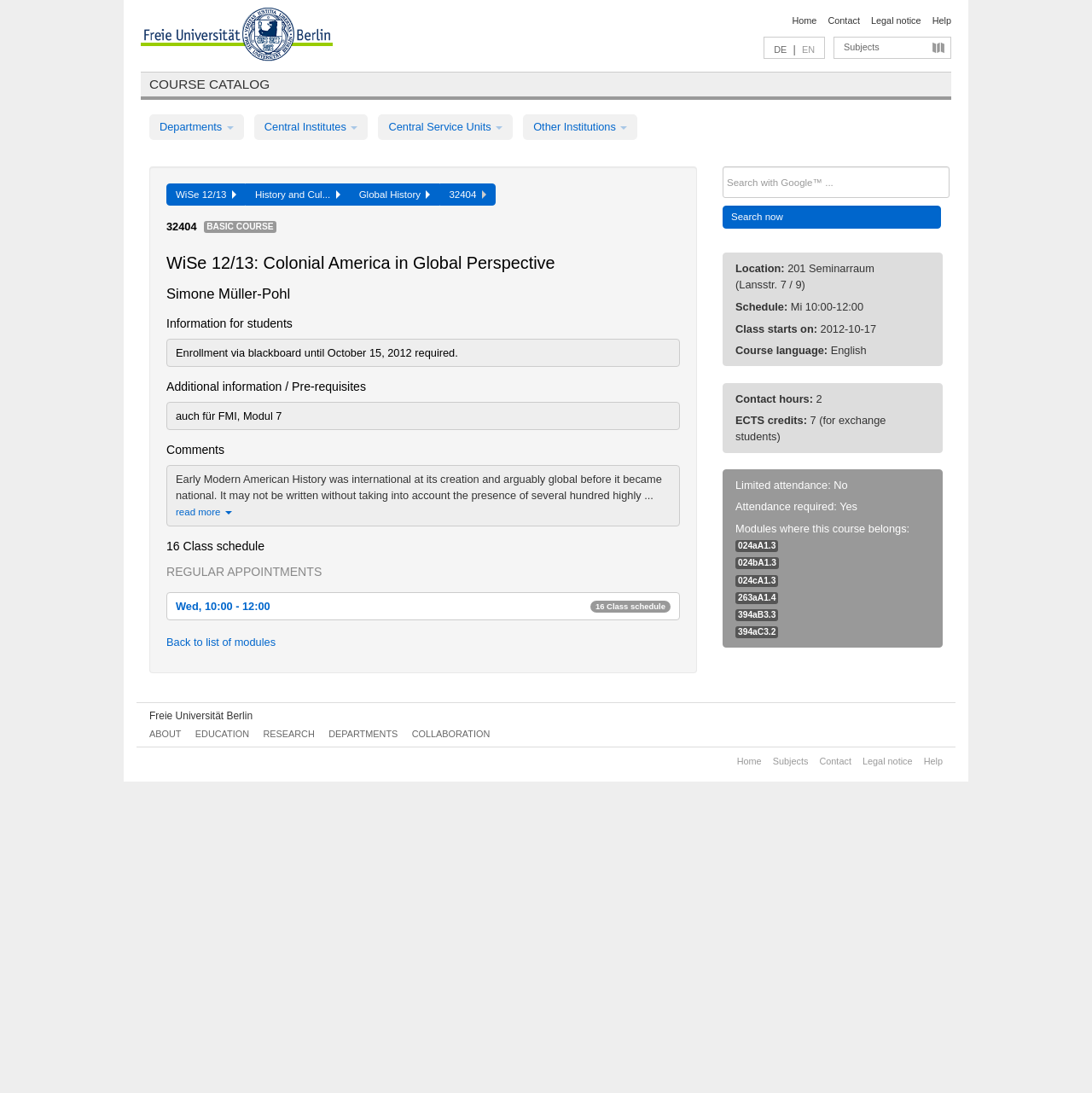What is the main heading of this webpage? Please extract and provide it.

Freie Universität Berlin